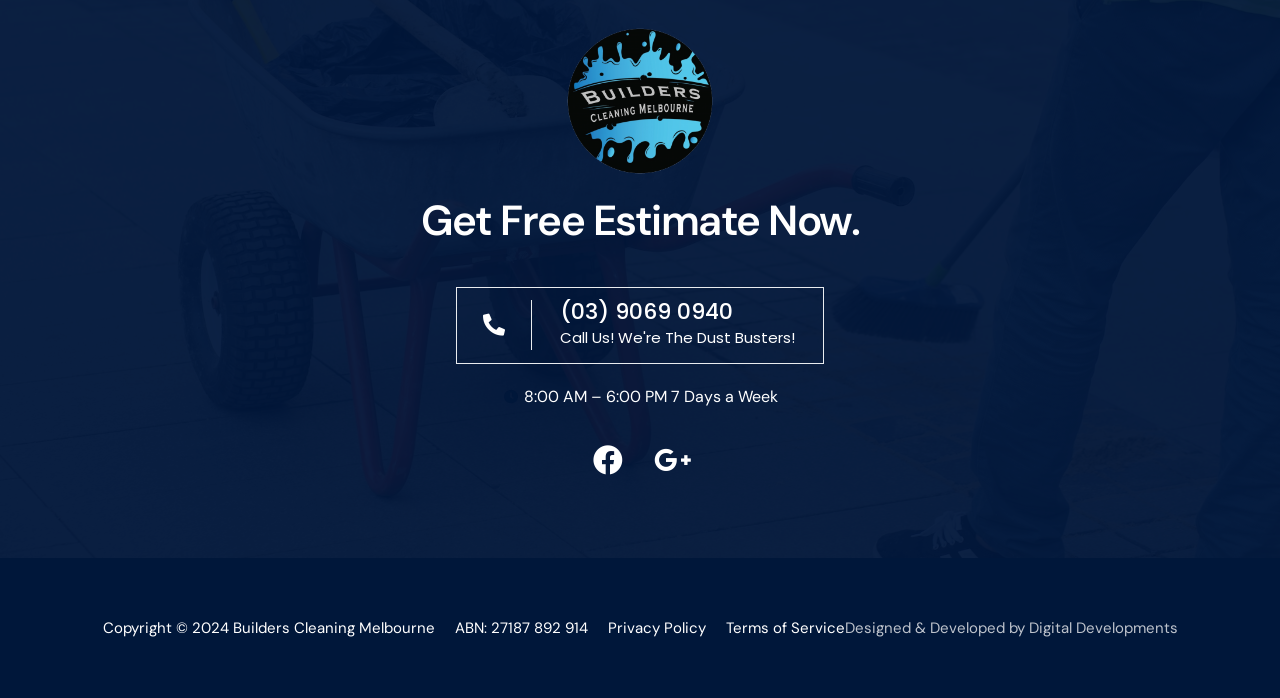What is the business's phone number?
Refer to the image and offer an in-depth and detailed answer to the question.

The phone number can be found in the link element with the text '(03) 9069 0940 Call Us! We're The Dust Busters!' which is located near the top of the page.